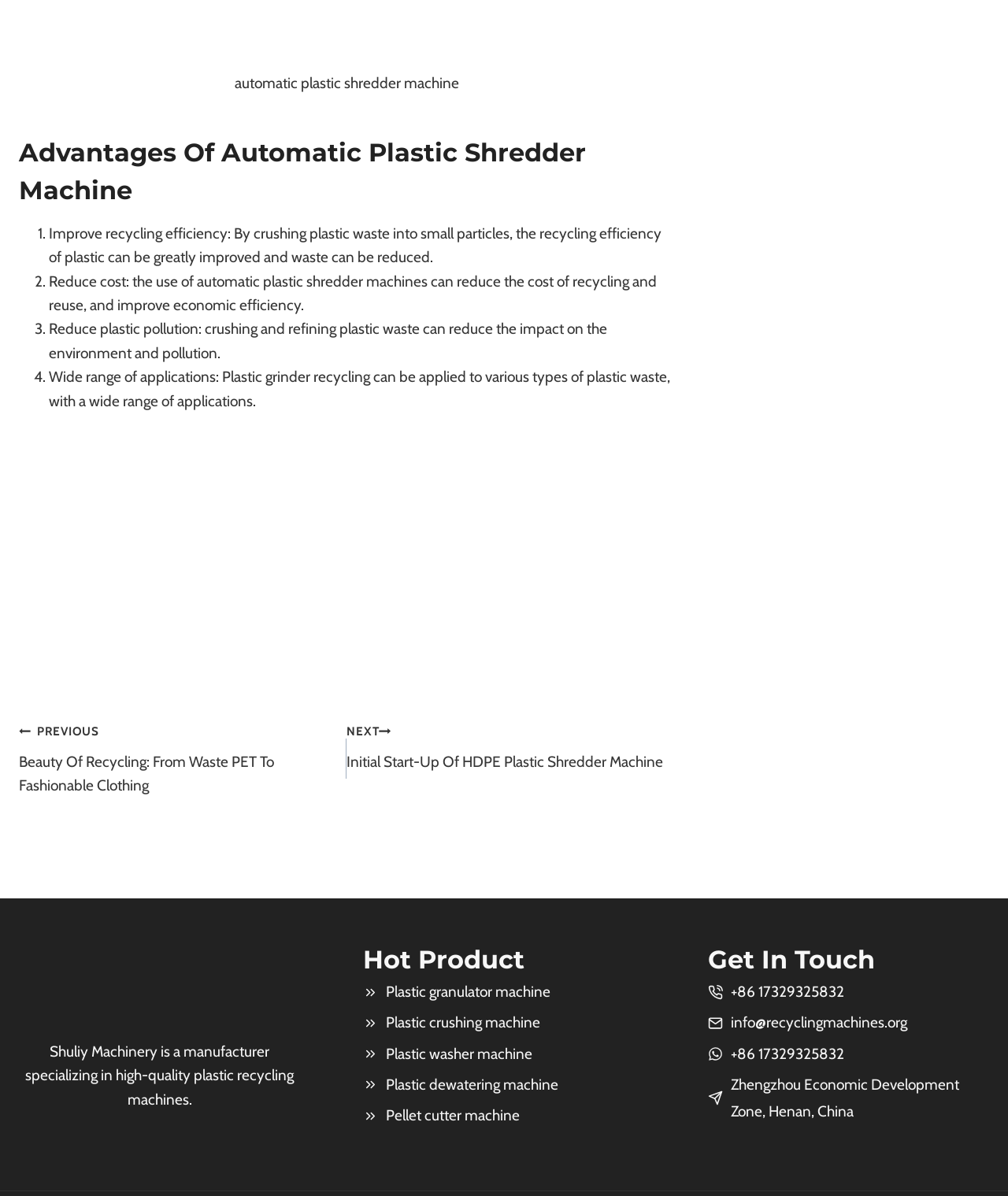Please provide the bounding box coordinate of the region that matches the element description: +86 17329325832. Coordinates should be in the format (top-left x, top-left y, bottom-right x, bottom-right y) and all values should be between 0 and 1.

[0.725, 0.873, 0.837, 0.888]